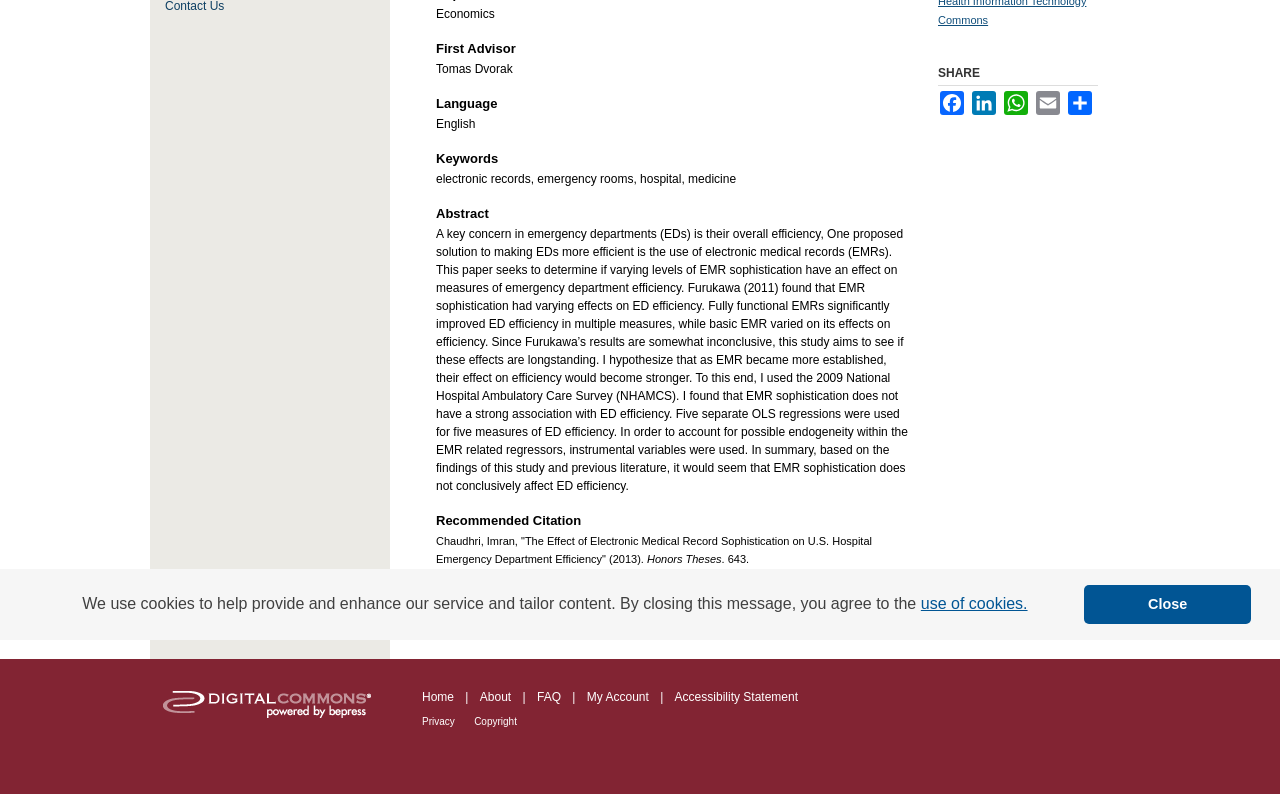Determine the bounding box coordinates (top-left x, top-left y, bottom-right x, bottom-right y) of the UI element described in the following text: Elsevier - Digital Commons

[0.117, 0.83, 0.305, 1.0]